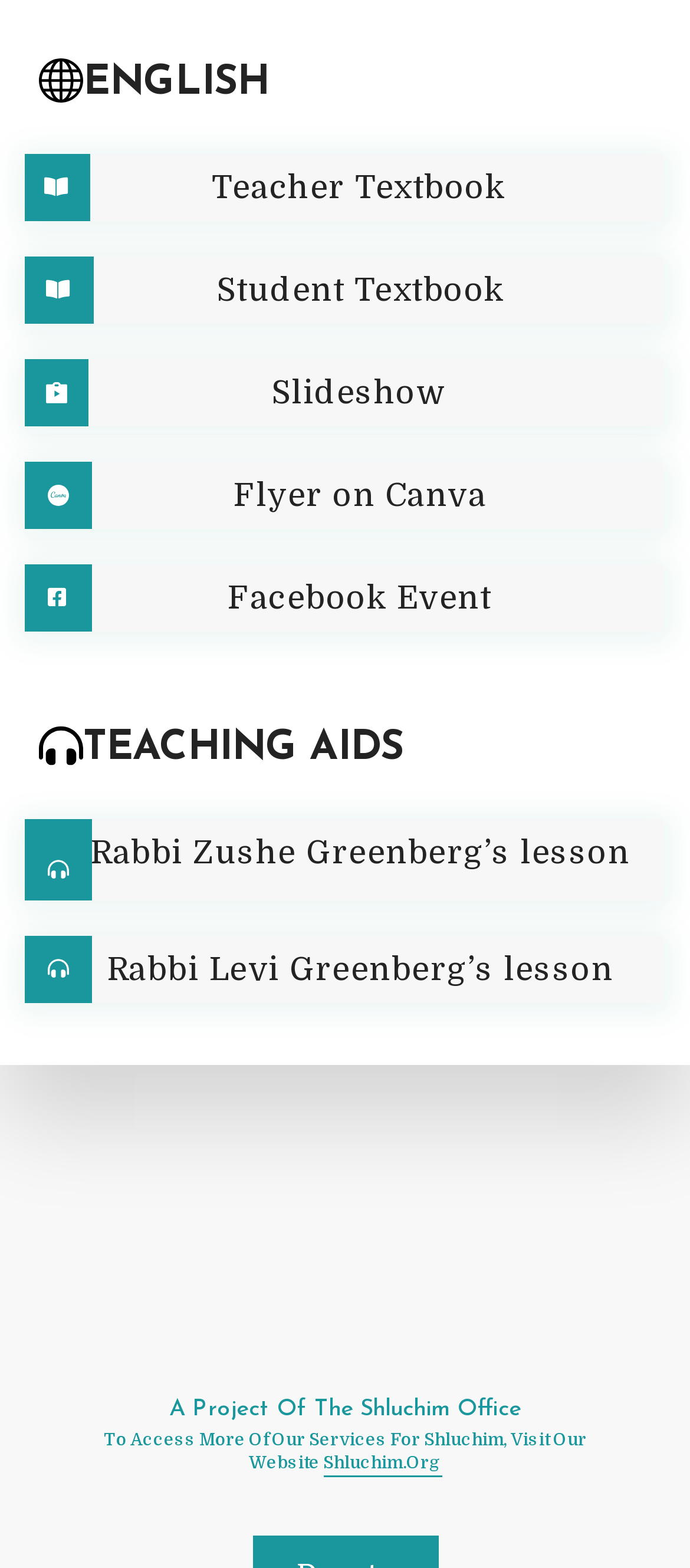What is the vertical position of the 'Slideshow' link?
Answer with a single word or phrase by referring to the visual content.

Above 'Flyer on Canva'